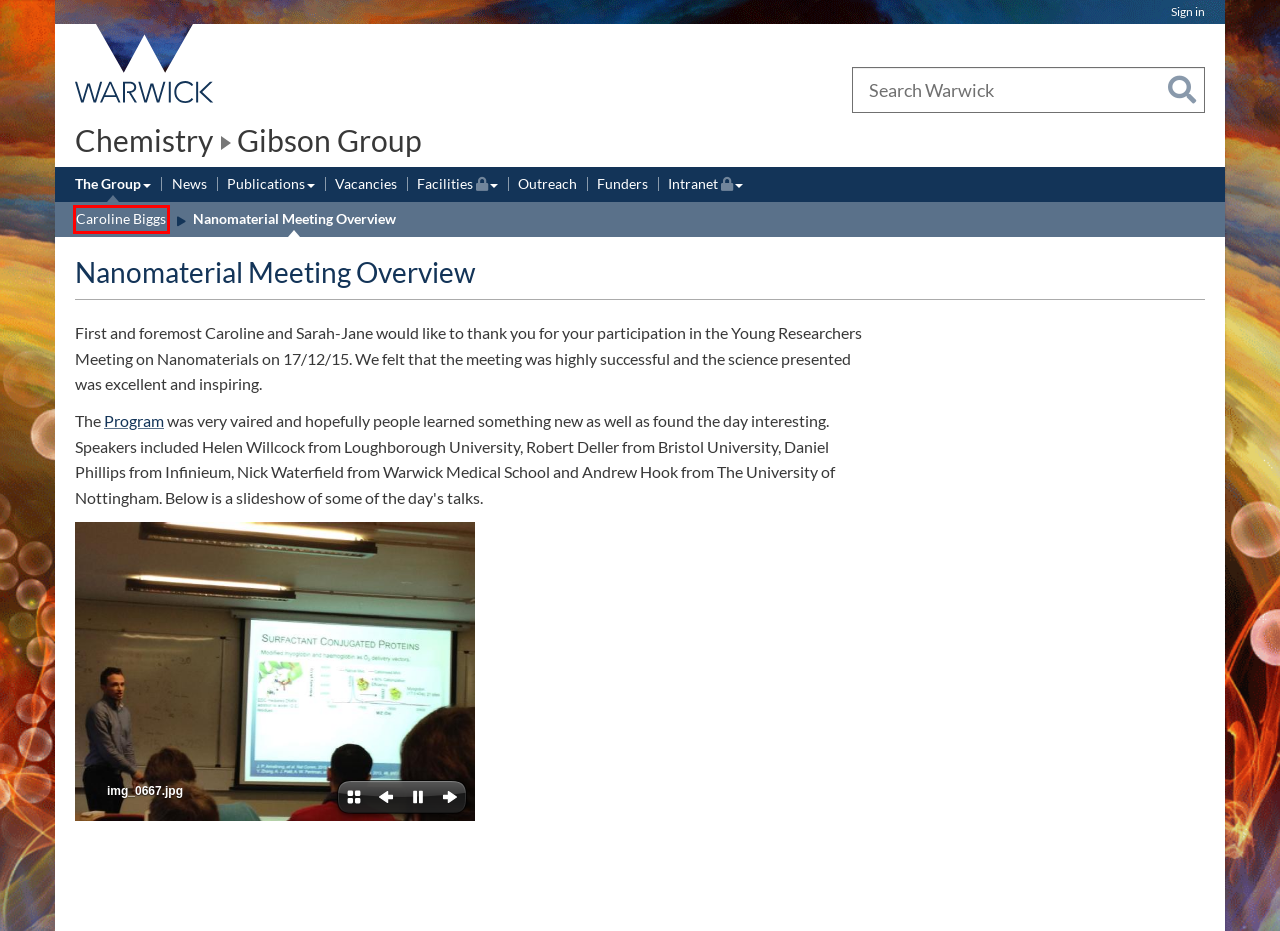Review the webpage screenshot and focus on the UI element within the red bounding box. Select the best-matching webpage description for the new webpage that follows after clicking the highlighted element. Here are the candidates:
A. Research at the University of Warwick
B. Gibson Group: Dr Caroline Biggs
C. Engagement
D. Sign in
E. Gibson Group Vacancies
F. Study with us at the University of Warwick
G. The Group
H. News

B